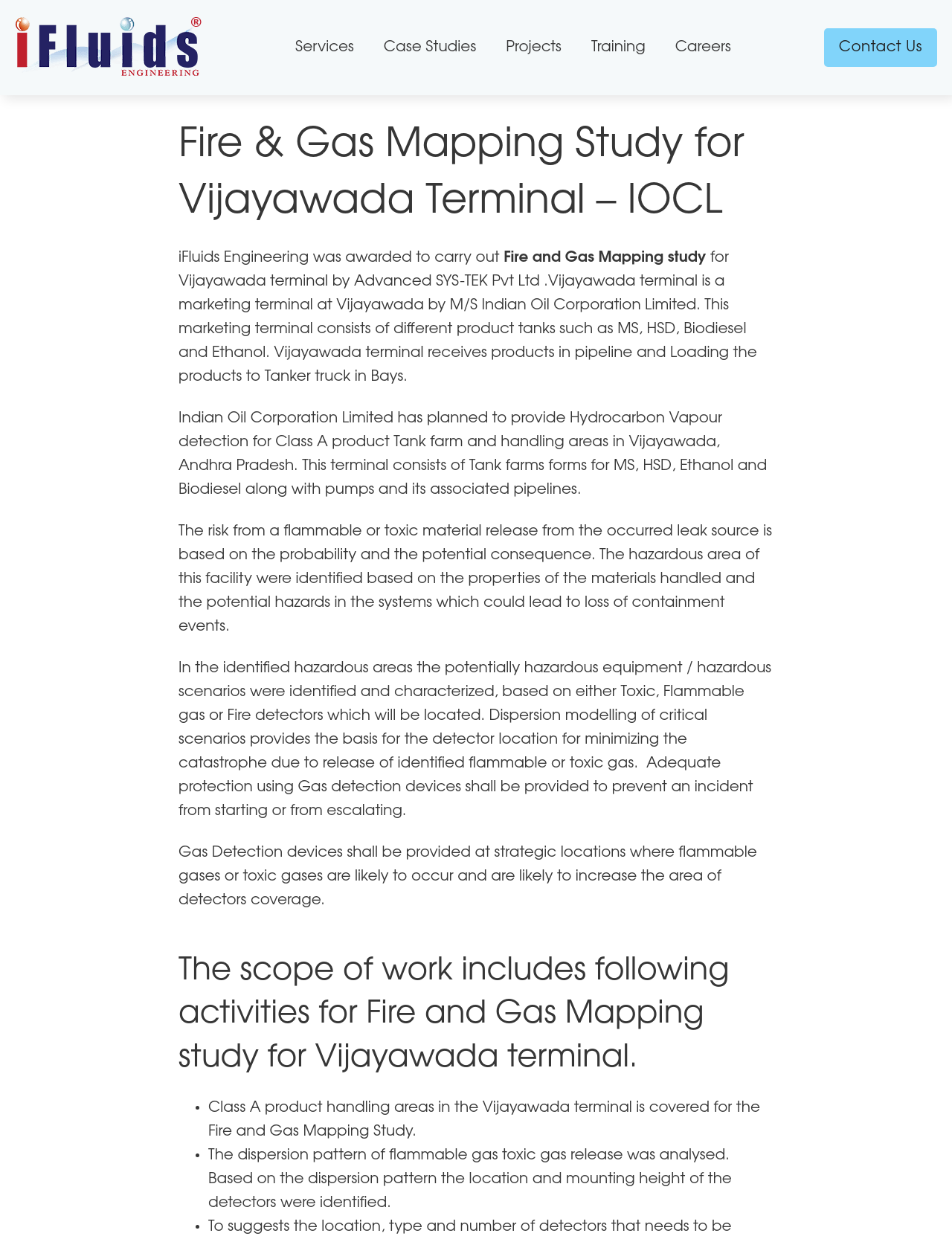What is the name of the company that awarded iFluids Engineering the Fire and Gas Mapping study?
Please answer the question with a detailed and comprehensive explanation.

The answer can be found in the paragraph that starts with 'iFluids Engineering was awarded to carry out Fire and Gas Mapping study for Vijayawada terminal by Advanced SYS-TEK Pvt Ltd.' The company name is mentioned in this sentence.